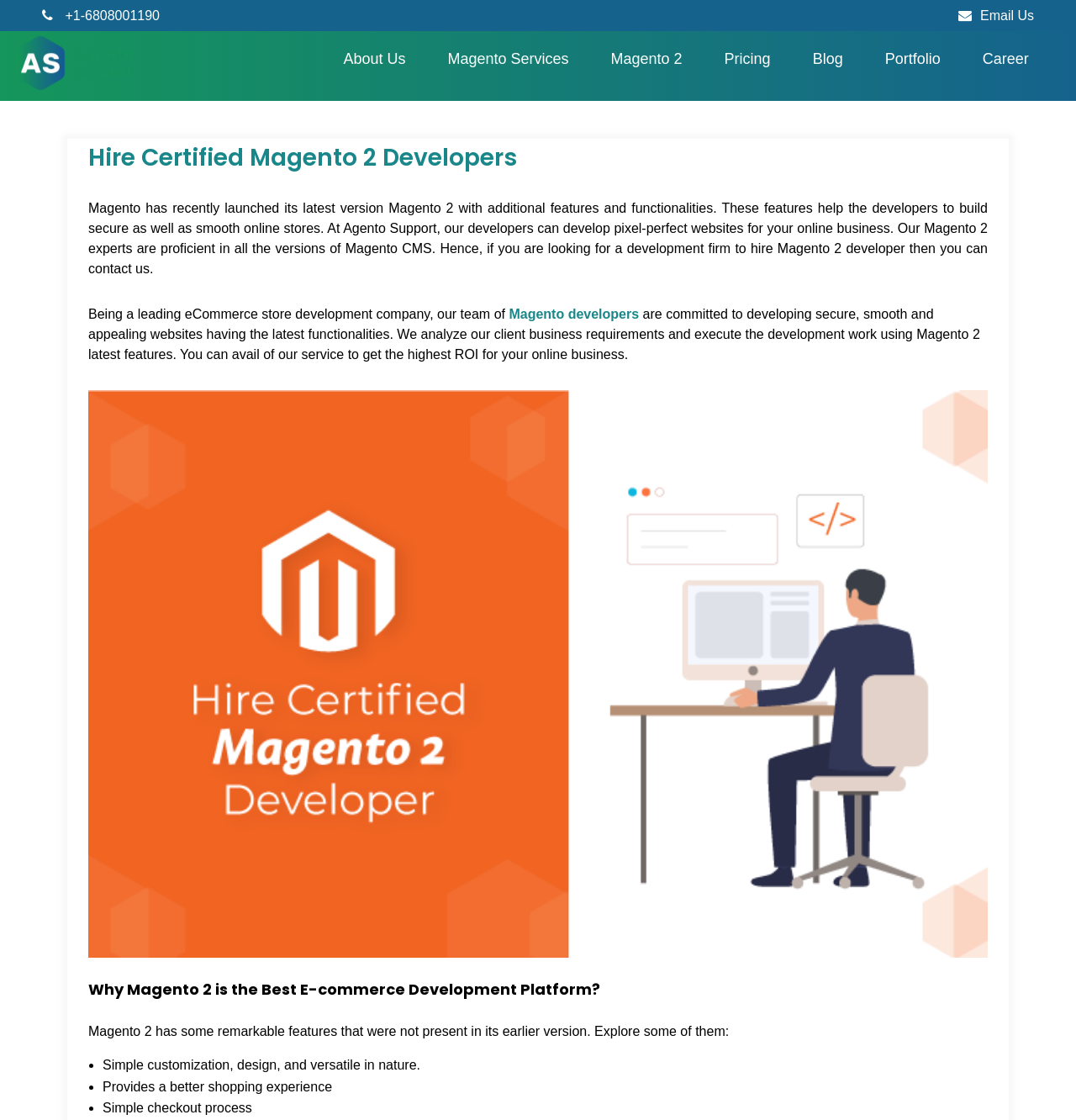Can you give a comprehensive explanation to the question given the content of the image?
What is the benefit of Magento 2?

One of the benefits of Magento 2 is that it provides a better shopping experience, as mentioned in the list of features under the heading 'Why Magento 2 is the Best E-commerce Development Platform?'.